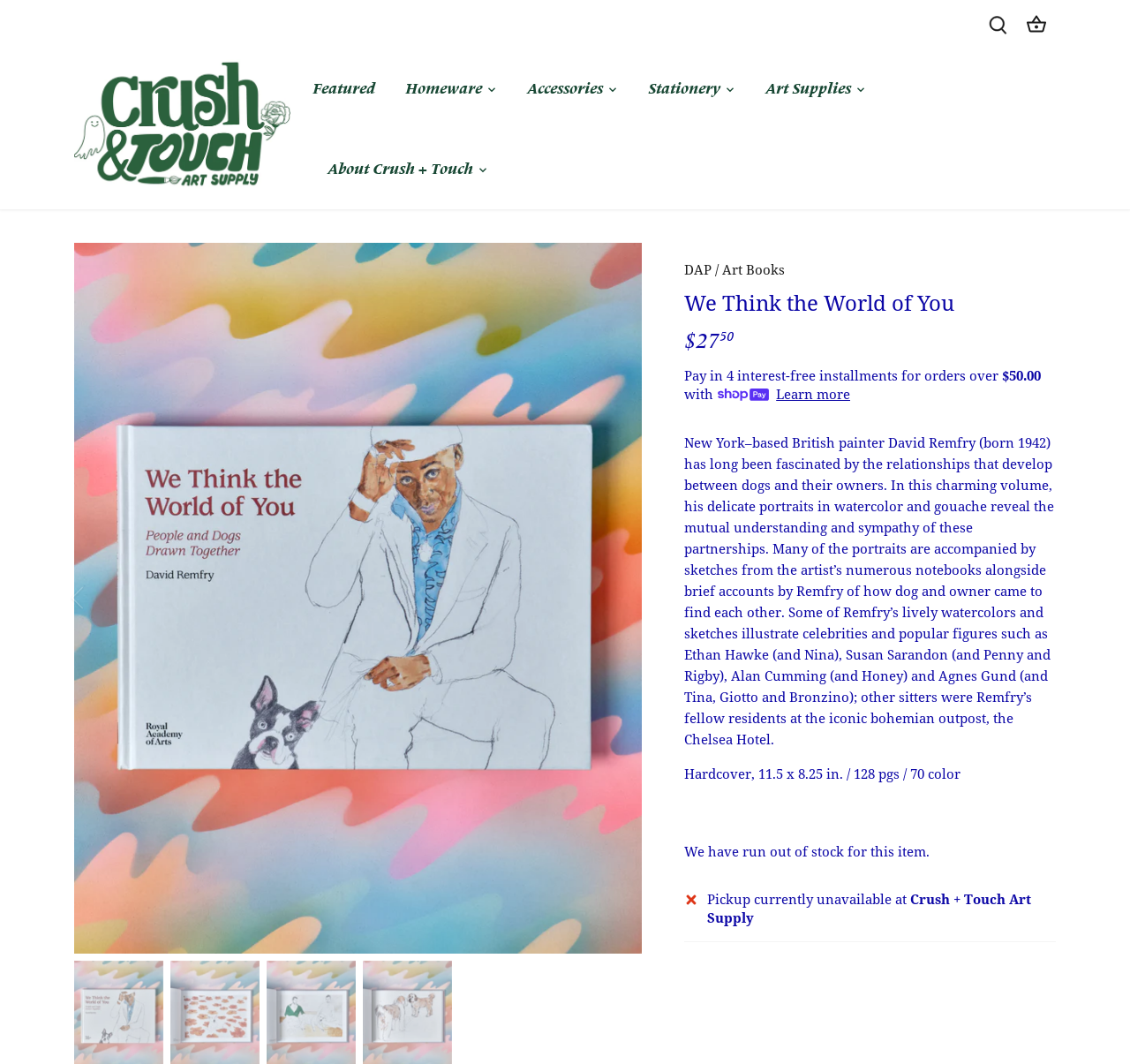Please identify the primary heading on the webpage and return its text.

We Think the World of You